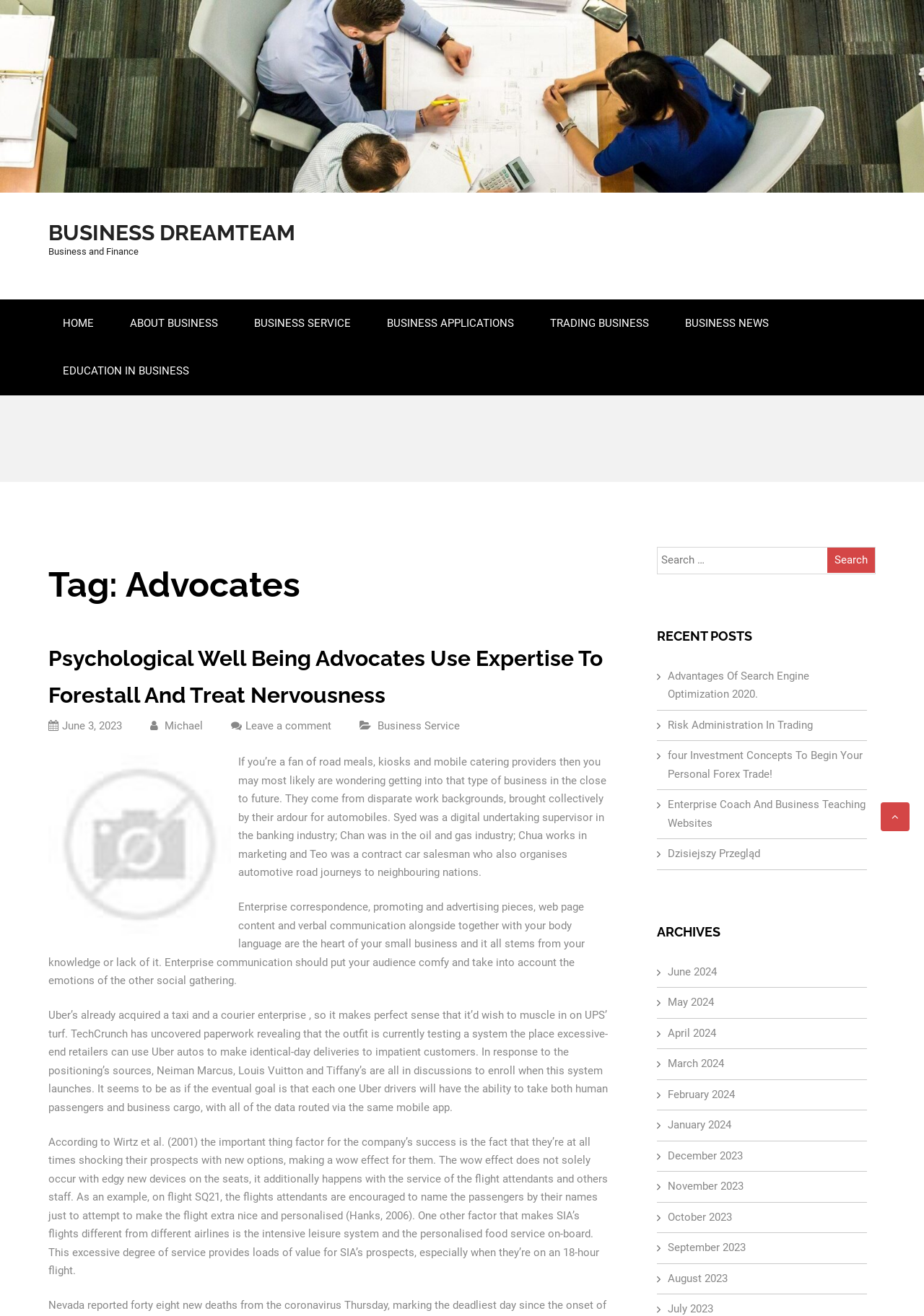Given the element description "Education In Business" in the screenshot, predict the bounding box coordinates of that UI element.

[0.052, 0.264, 0.22, 0.3]